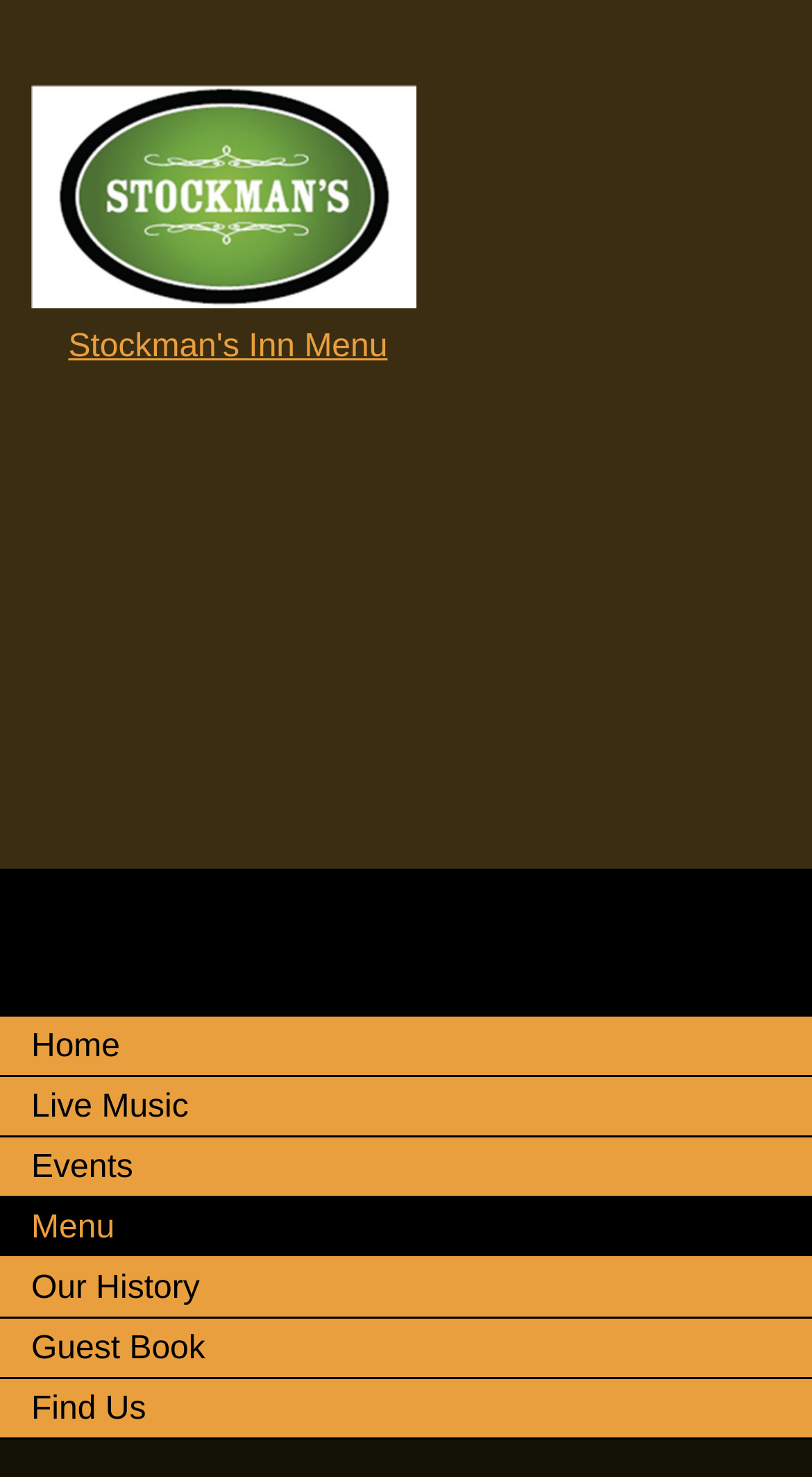Answer the question below using just one word or a short phrase: 
Is there an image on the webpage?

Yes